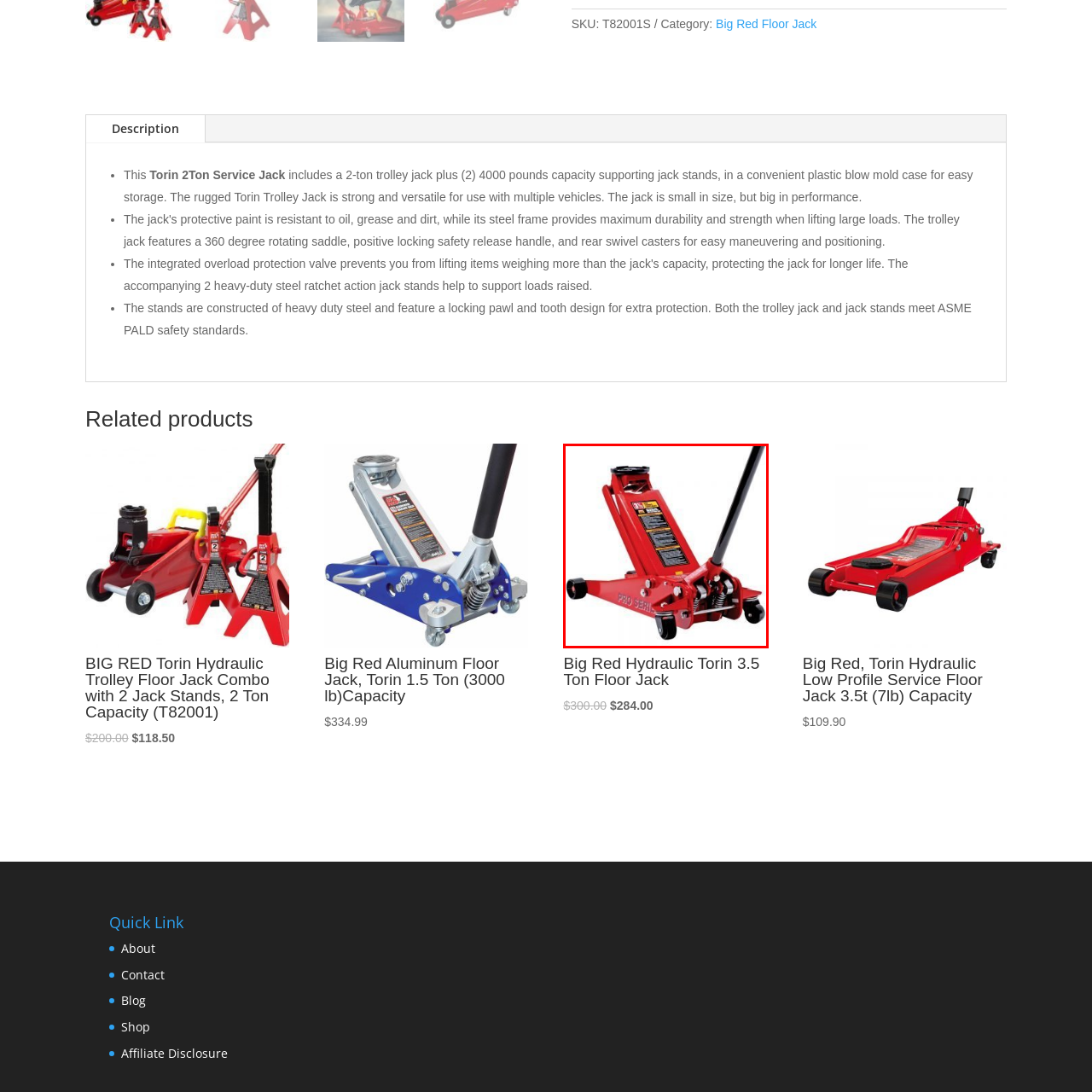Please examine the image within the red bounding box and provide an answer to the following question using a single word or phrase:
What is the purpose of the locking mechanism in the Torin Hydraulic Trolley Floor Jack?

Added stability